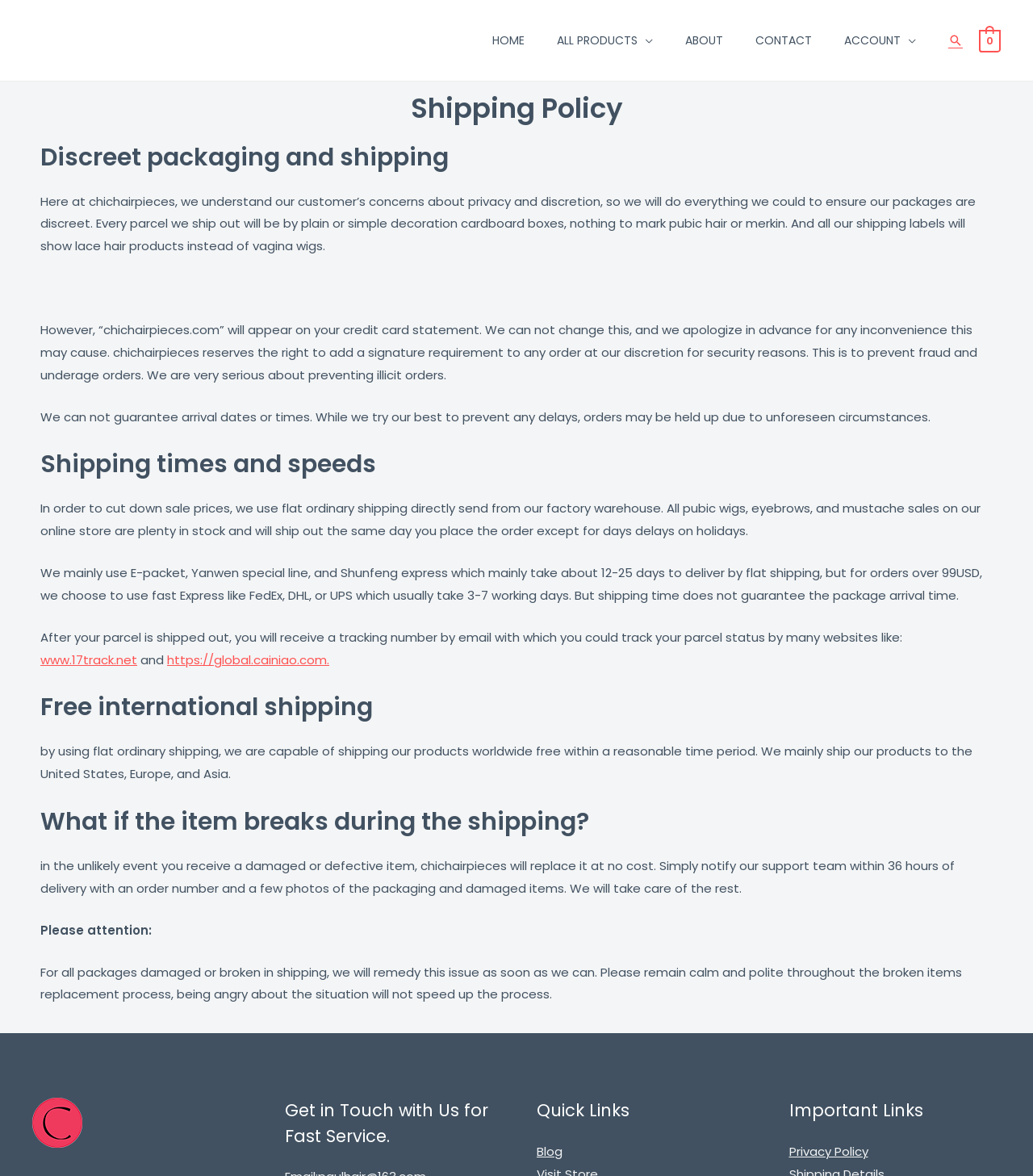Provide the bounding box coordinates of the HTML element described by the text: "Blog".

[0.52, 0.972, 0.545, 0.986]